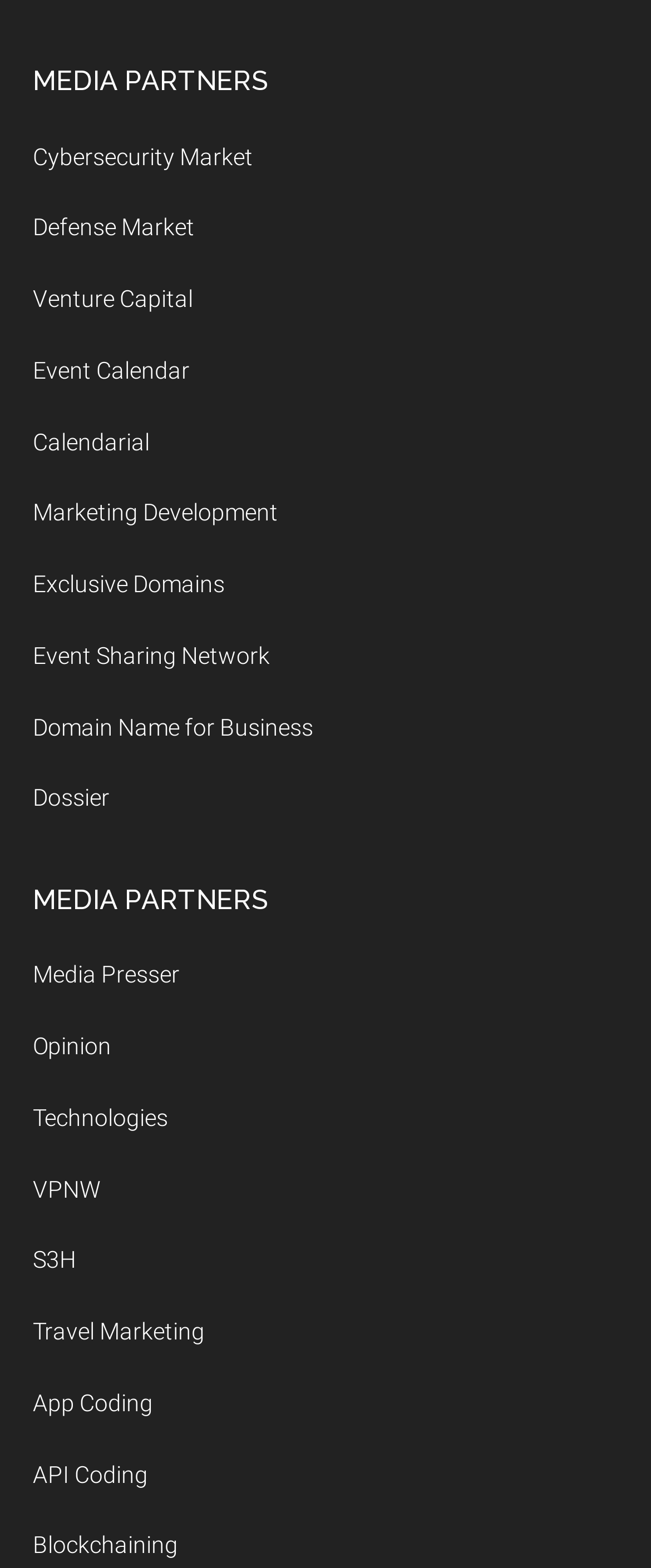What is the first link under 'MEDIA PARTNERS'?
Respond to the question with a single word or phrase according to the image.

Cybersecurity Market